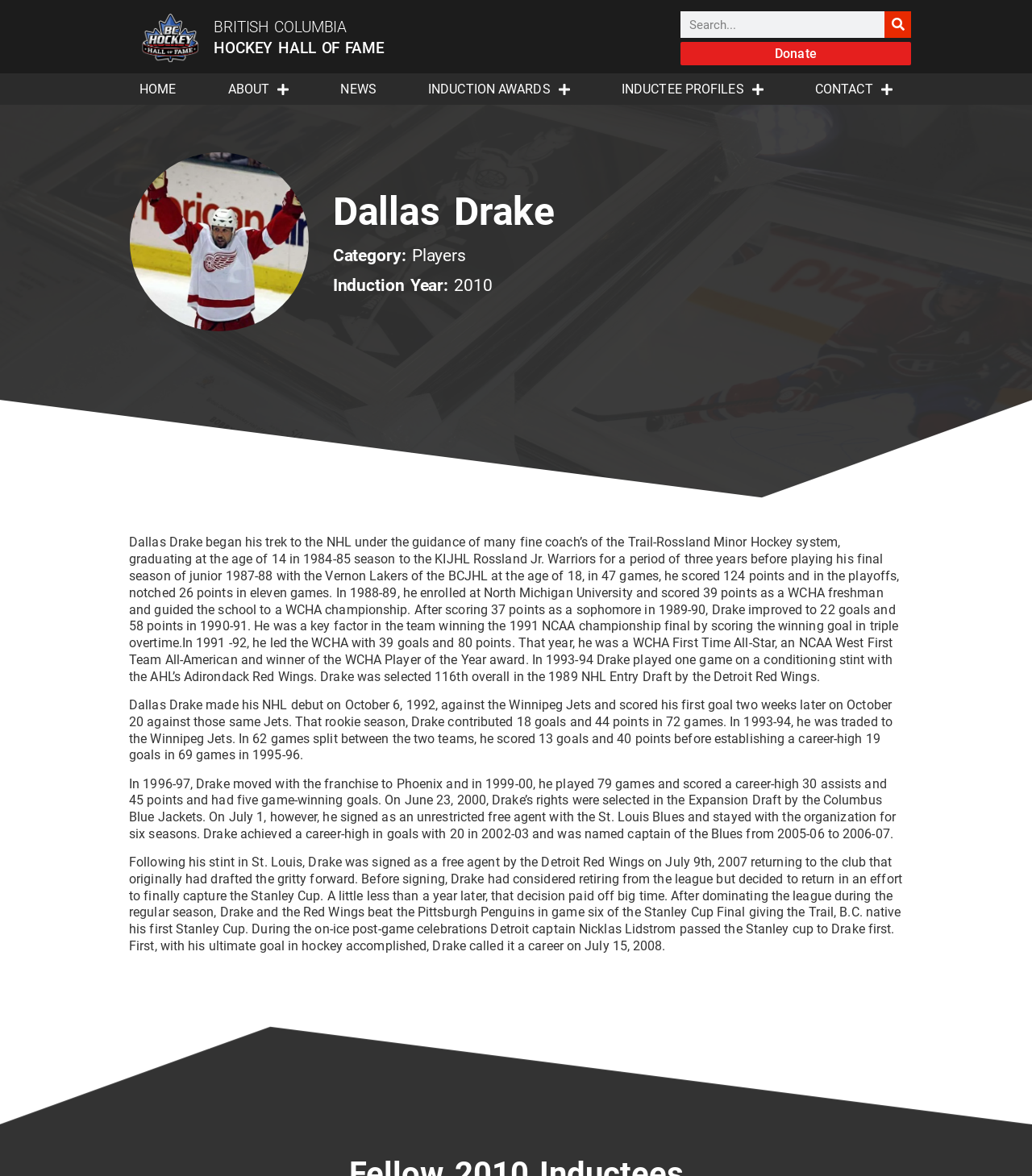What was Dallas Drake's position in hockey?
Please give a detailed and thorough answer to the question, covering all relevant points.

I inferred the answer by reading the biography of Dallas Drake, where it is mentioned that he was a gritty forward, indicating that his position in hockey was a forward.